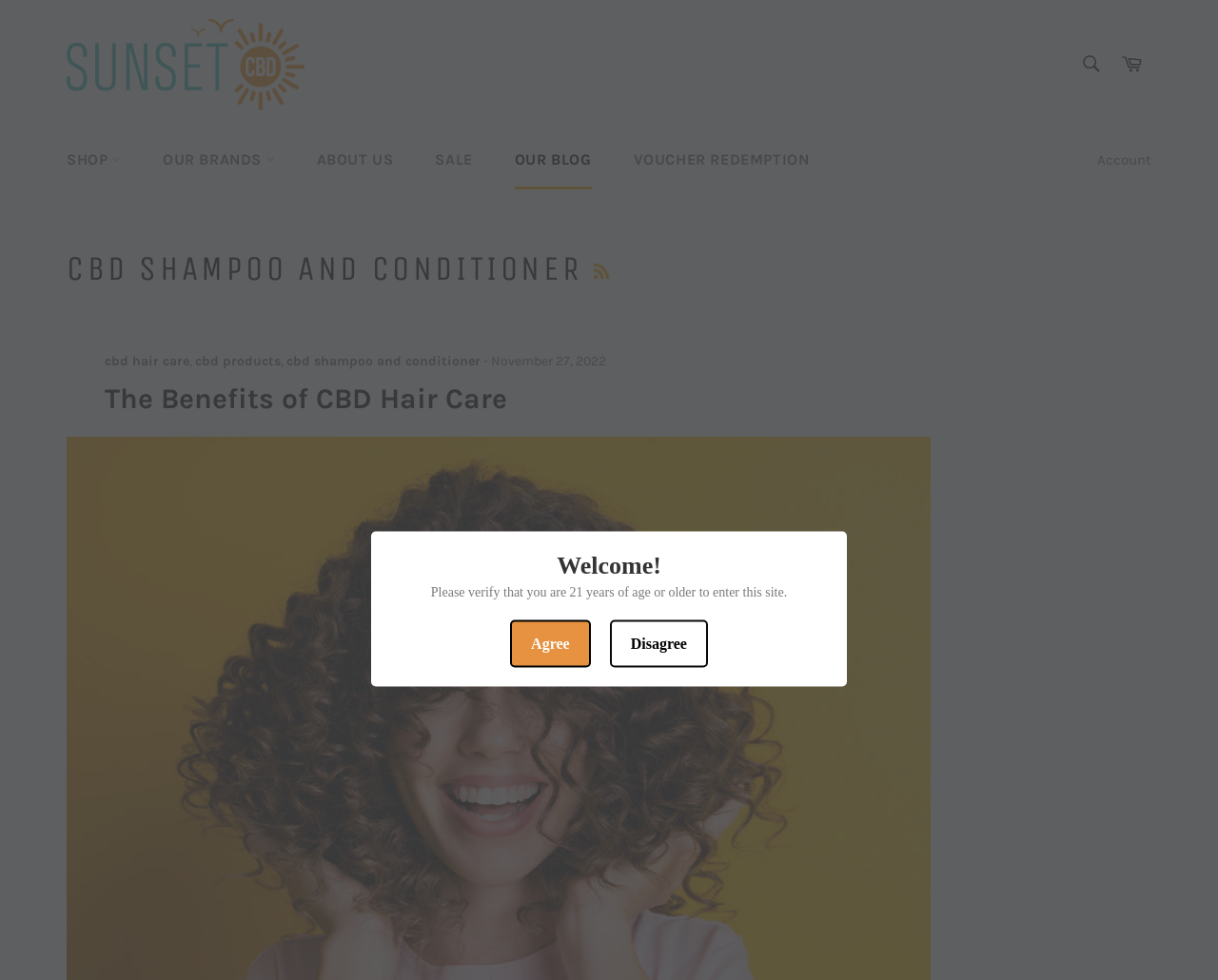What type of products does the website offer?
Using the image as a reference, give a one-word or short phrase answer.

CBD products